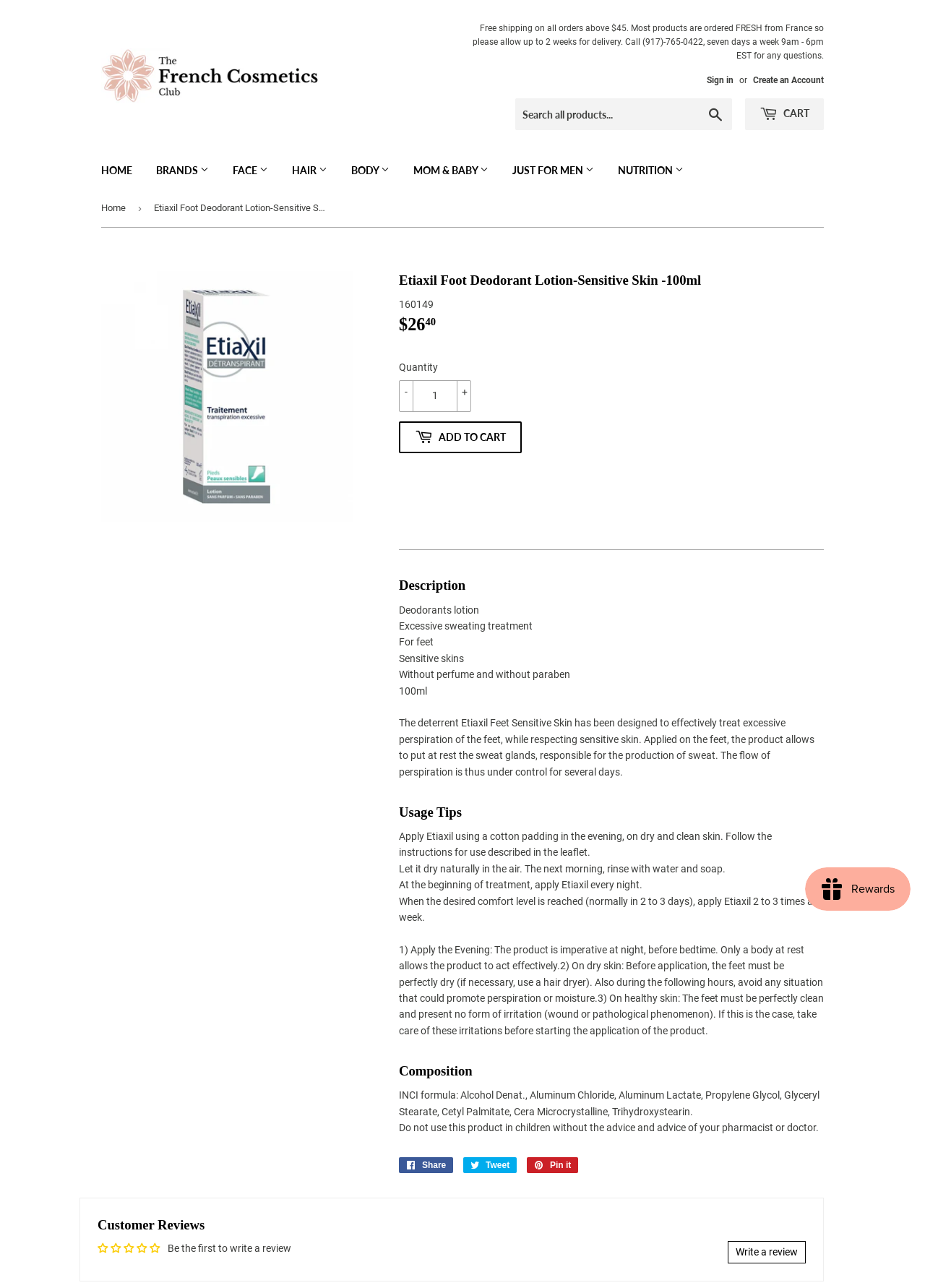Identify and provide the text content of the webpage's primary headline.

Etiaxil Foot Deodorant Lotion-Sensitive Skin -100ml